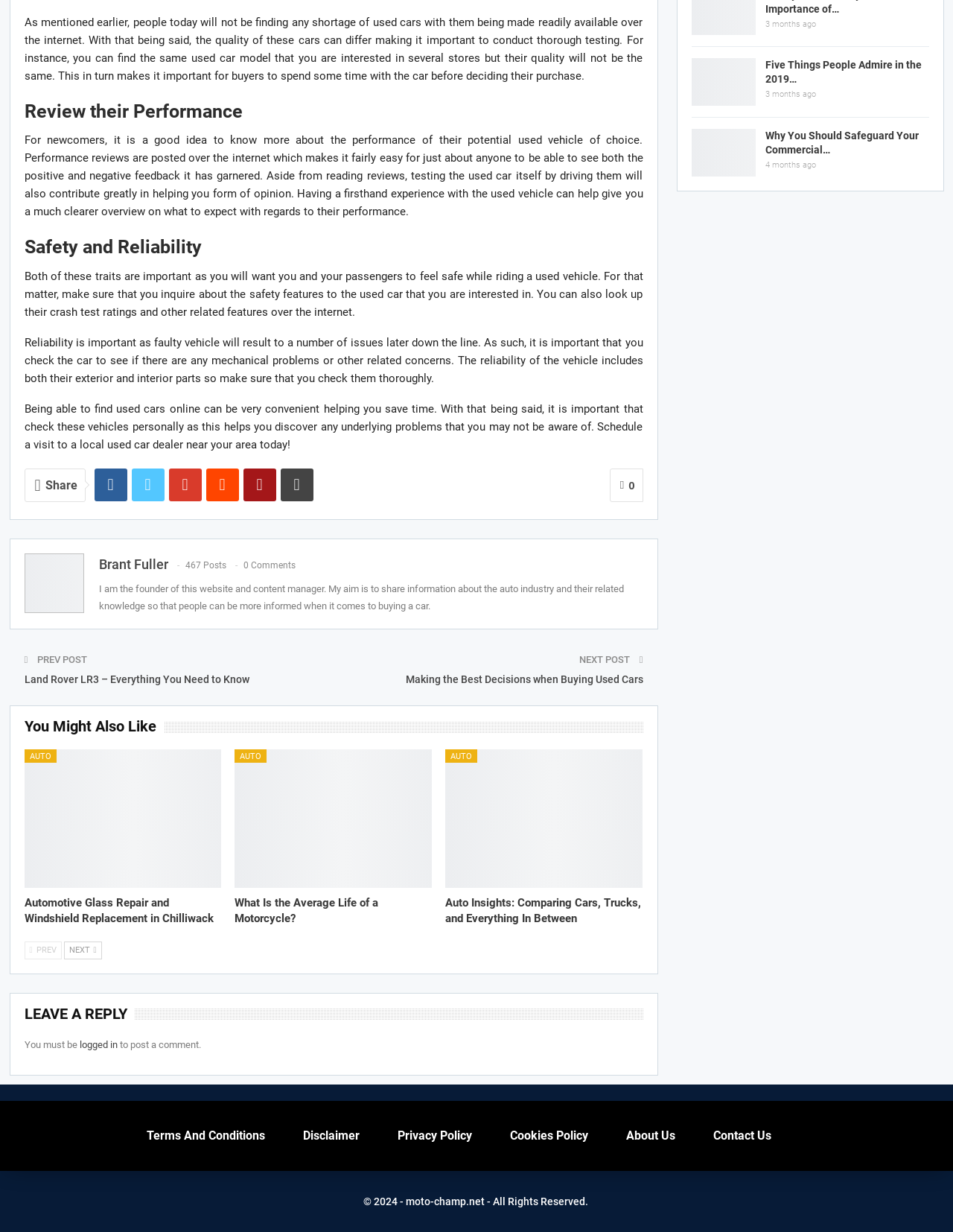Find the bounding box coordinates for the UI element whose description is: "Search". The coordinates should be four float numbers between 0 and 1, in the format [left, top, right, bottom].

None